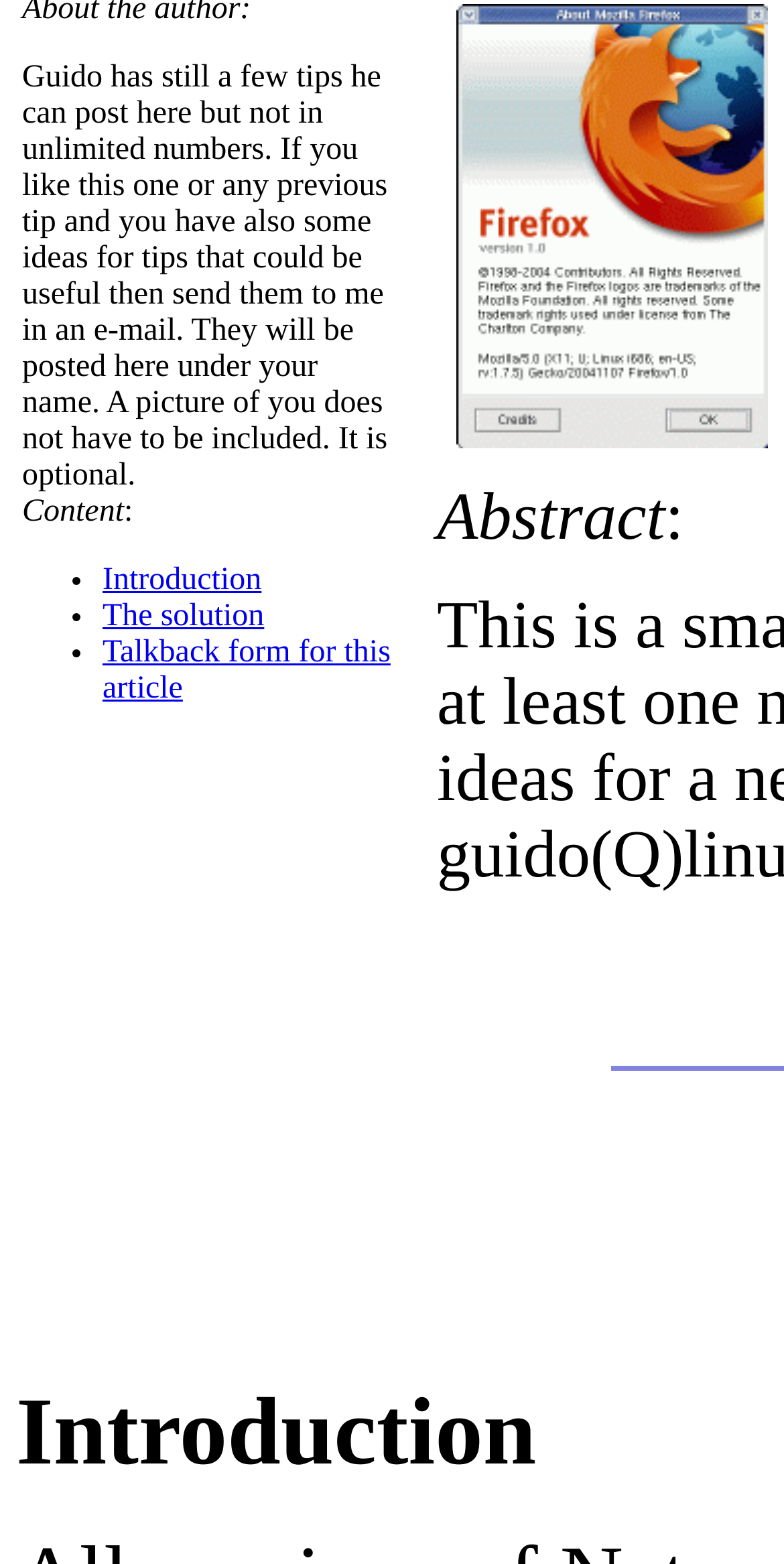Based on the element description Talkback form for this article, identify the bounding box coordinates for the UI element. The coordinates should be in the format (top-left x, top-left y, bottom-right x, bottom-right y) and within the 0 to 1 range.

[0.131, 0.406, 0.498, 0.451]